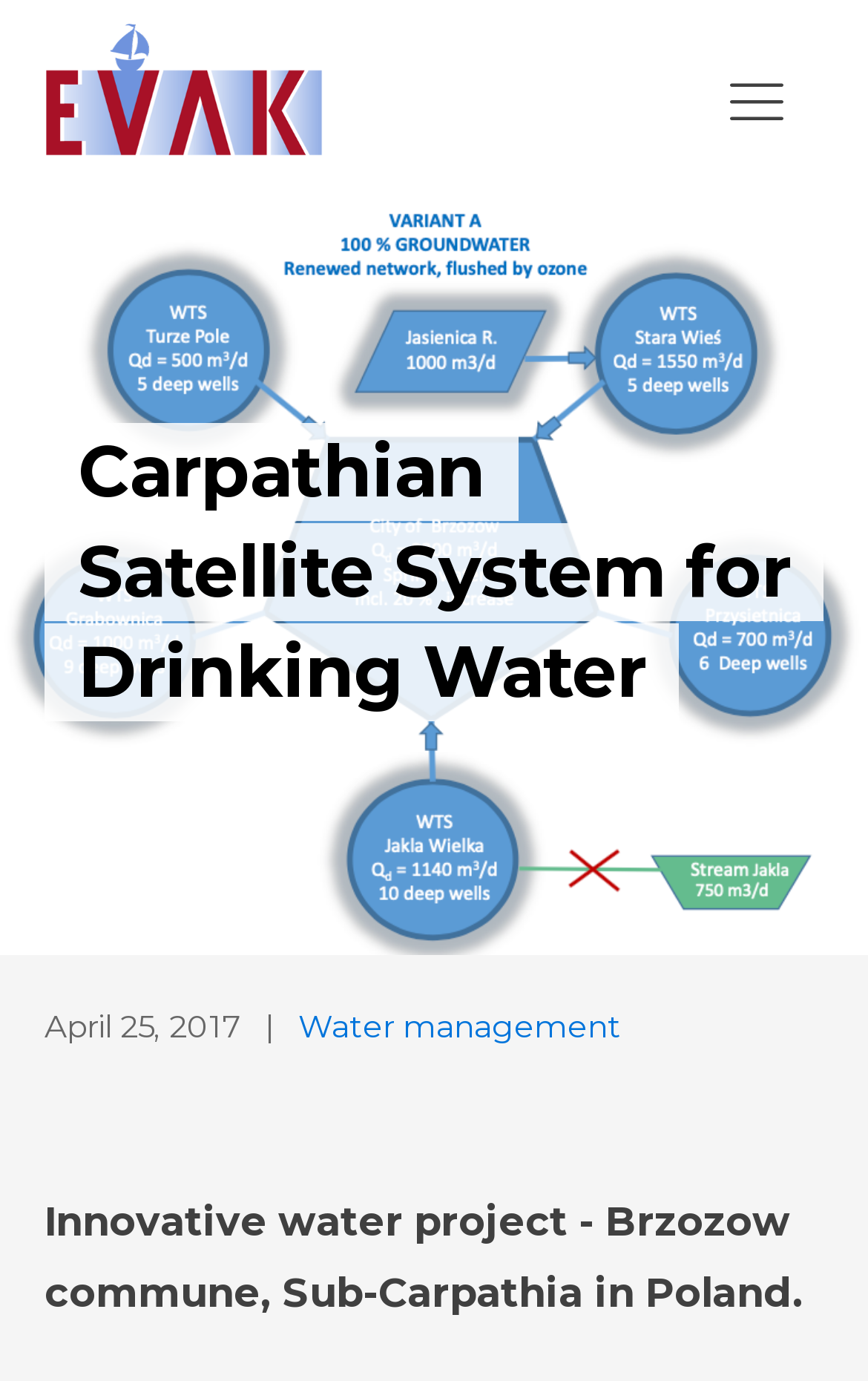Find the bounding box coordinates for the element described here: "Water management".

[0.344, 0.729, 0.715, 0.758]